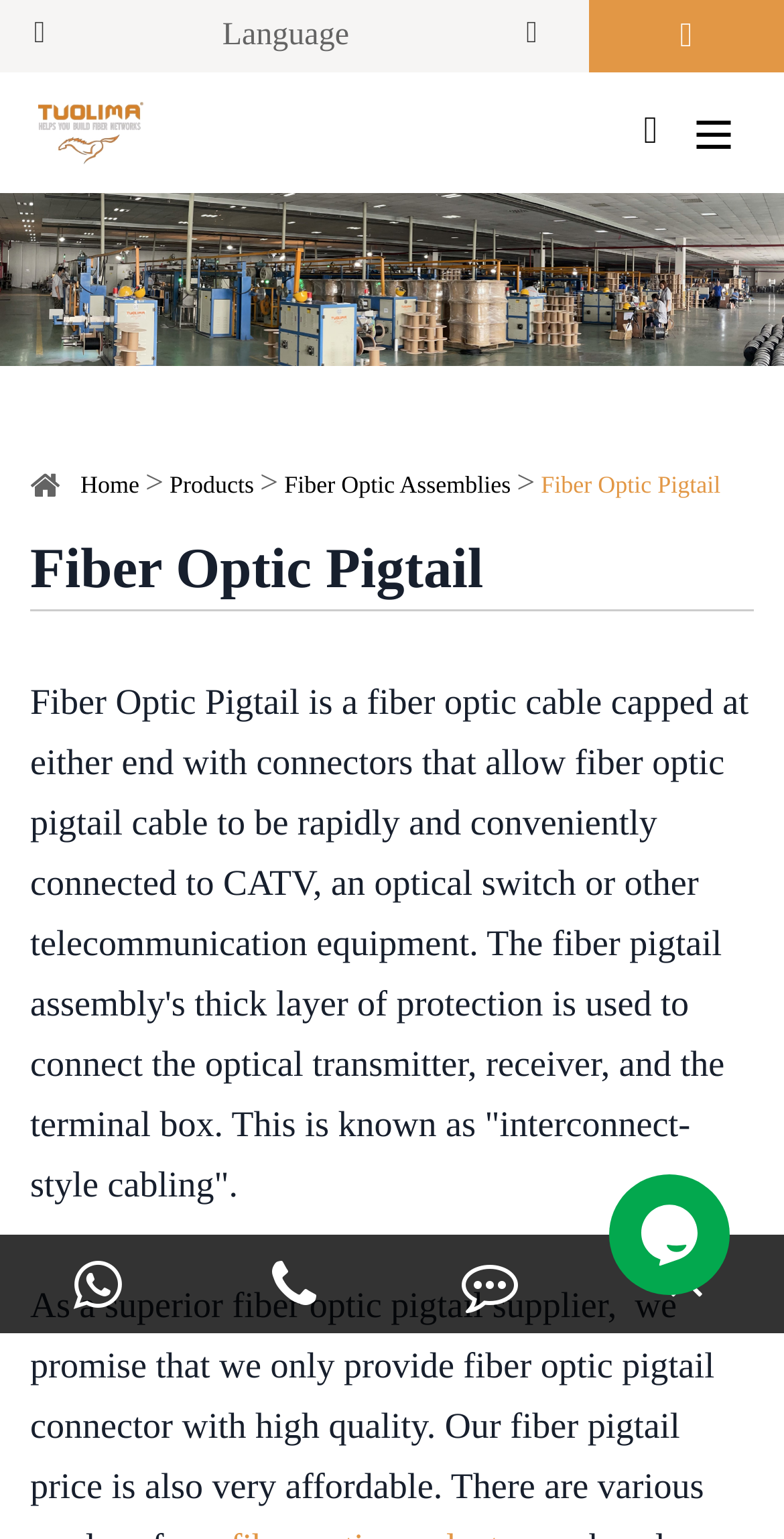Find the UI element described as: "parent_node: " and predict its bounding box coordinates. Ensure the coordinates are four float numbers between 0 and 1, [left, top, right, bottom].

[0.048, 0.065, 0.185, 0.107]